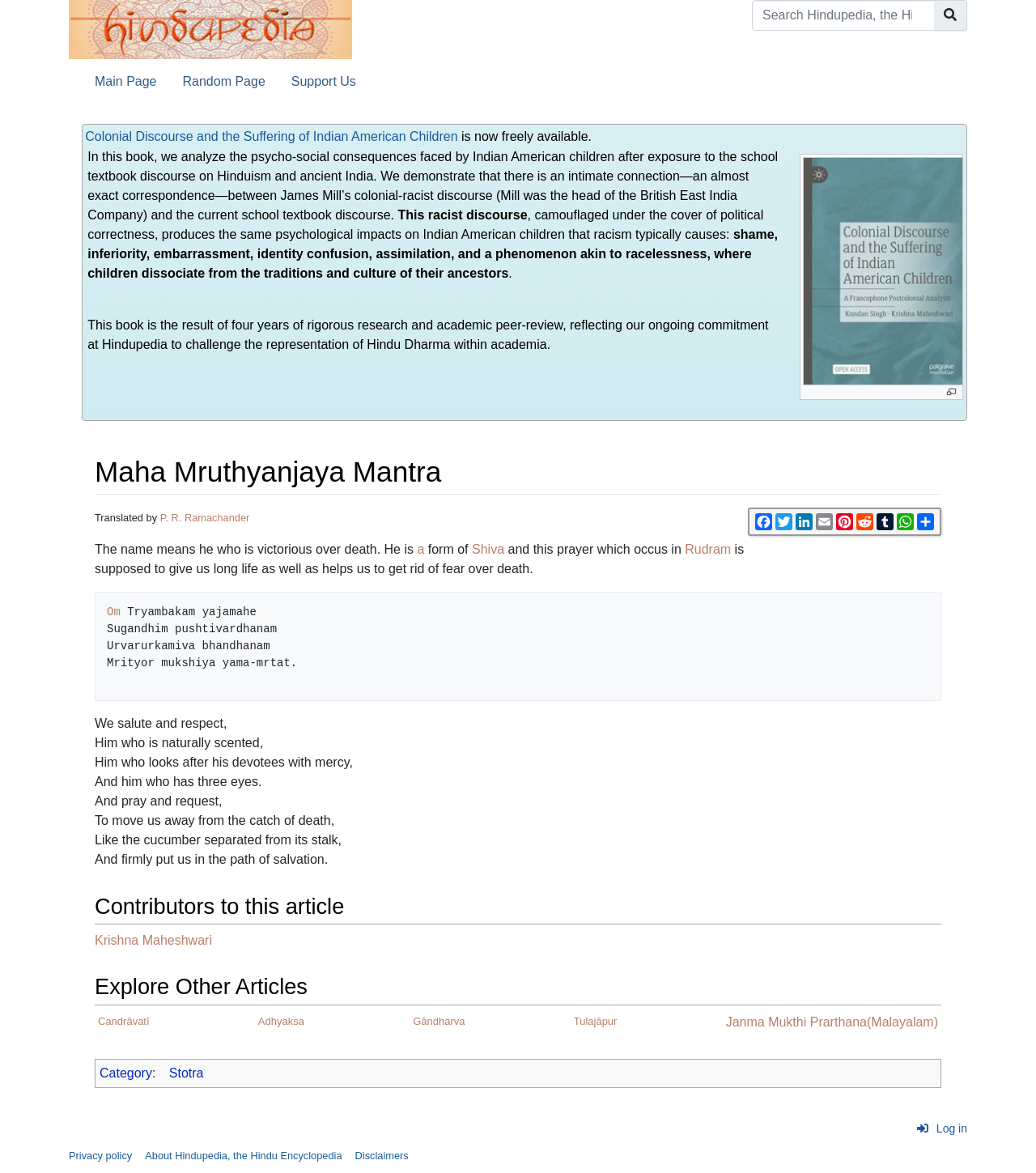Give the bounding box coordinates for this UI element: "Disclaimers". The coordinates should be four float numbers between 0 and 1, arranged as [left, top, right, bottom].

[0.343, 0.98, 0.394, 0.99]